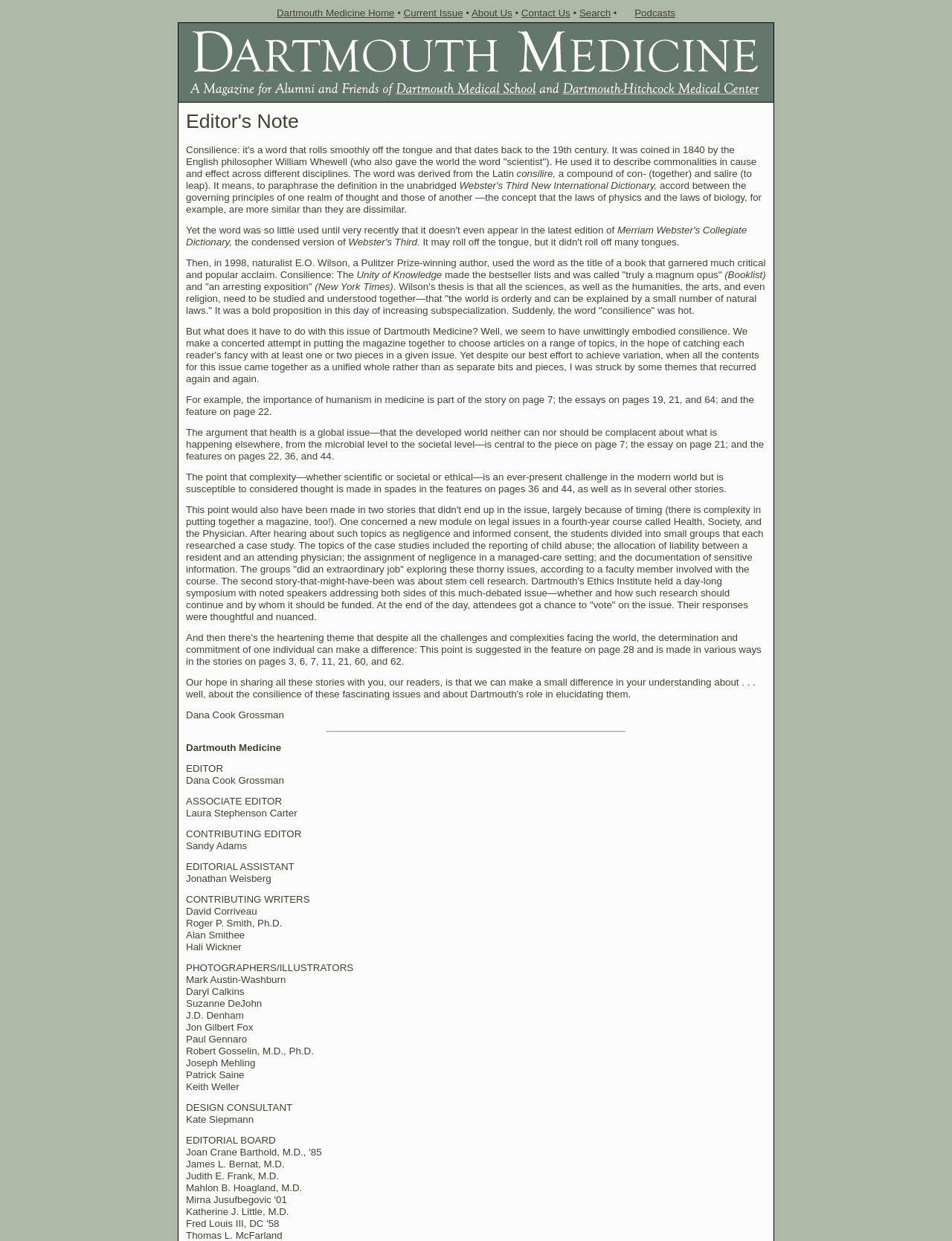Find the bounding box coordinates for the UI element whose description is: "Current Issue". The coordinates should be four float numbers between 0 and 1, in the format [left, top, right, bottom].

[0.424, 0.006, 0.486, 0.015]